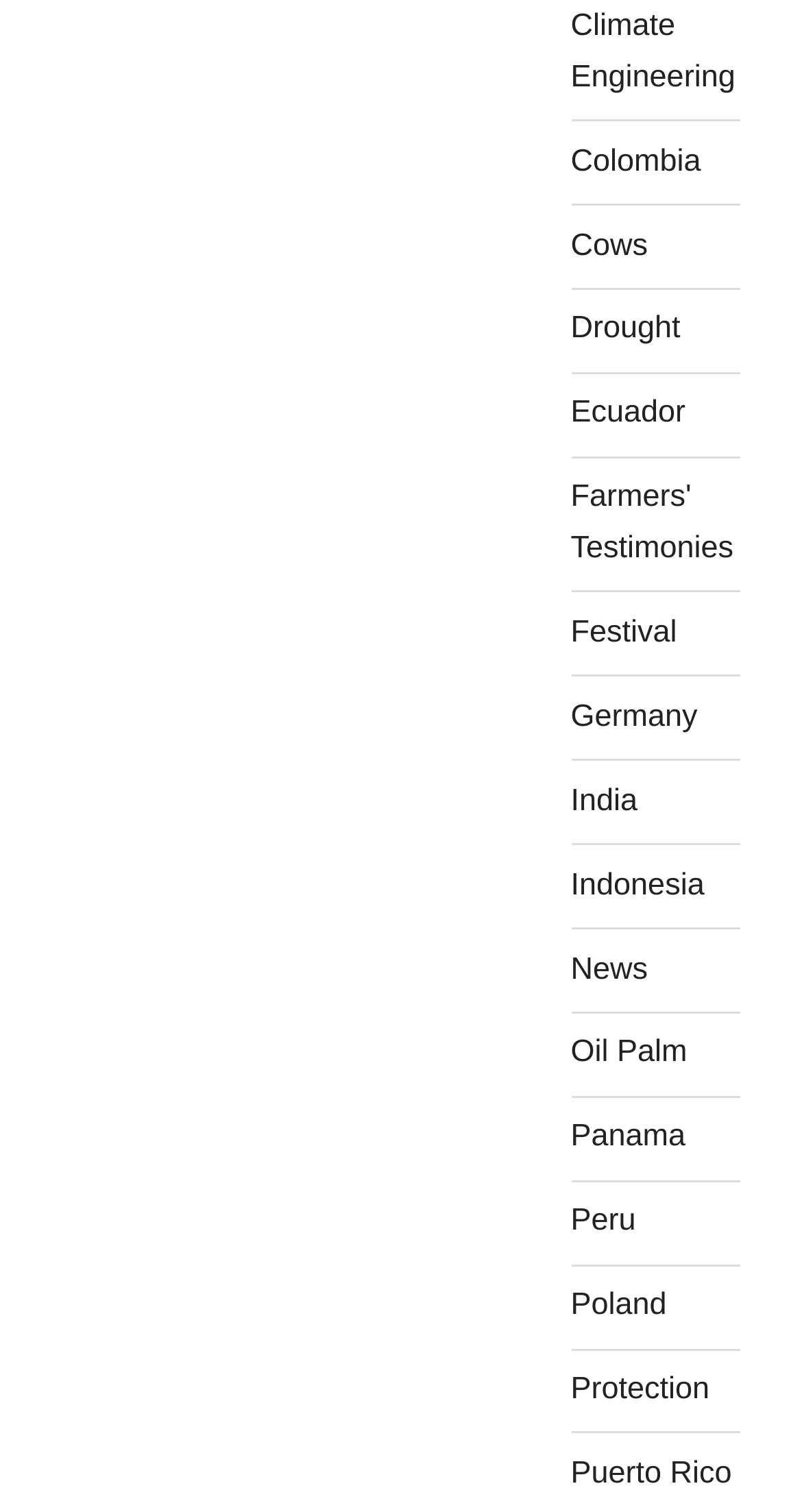Extract the bounding box coordinates of the UI element described: "India". Provide the coordinates in the format [left, top, right, bottom] with values ranging from 0 to 1.

[0.712, 0.518, 0.795, 0.541]